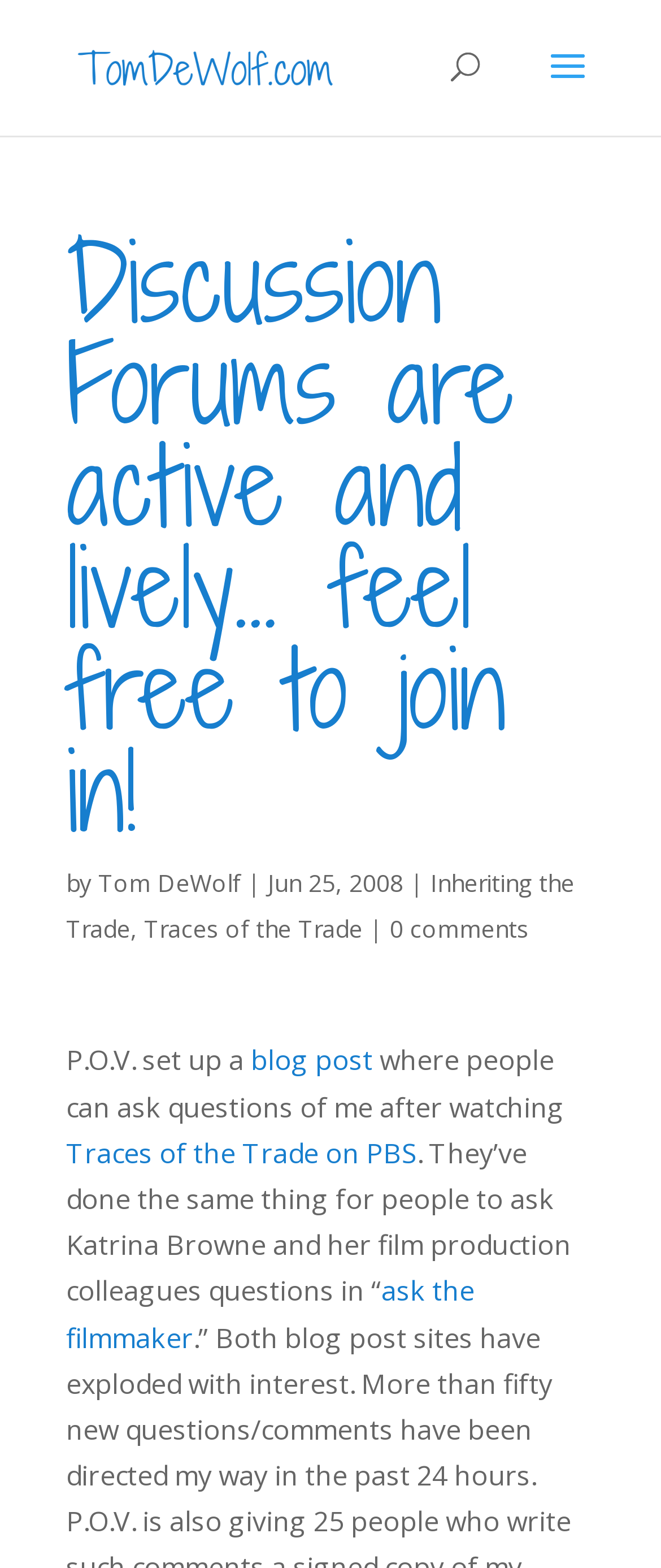Identify the bounding box coordinates for the element that needs to be clicked to fulfill this instruction: "visit the blog post". Provide the coordinates in the format of four float numbers between 0 and 1: [left, top, right, bottom].

[0.379, 0.664, 0.564, 0.688]